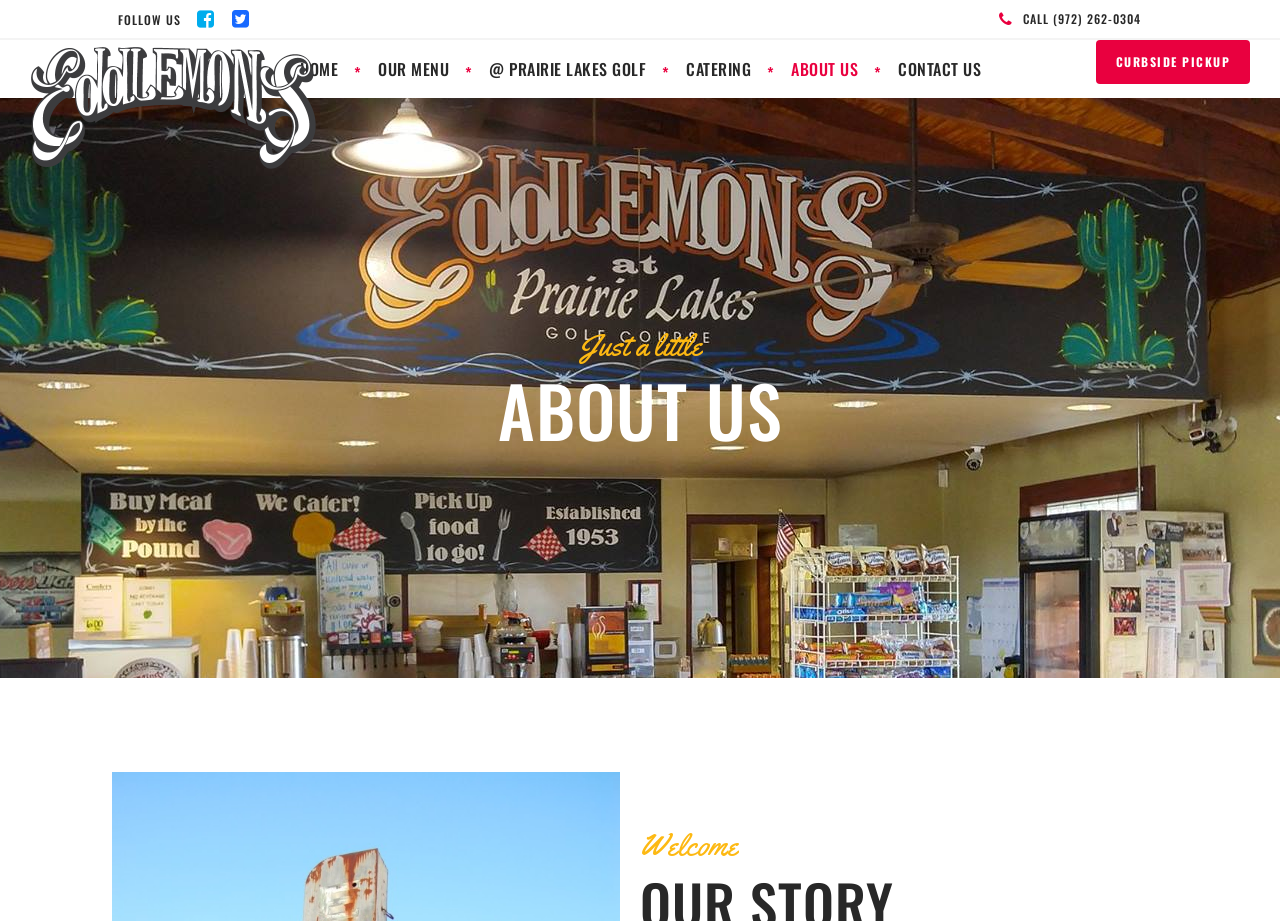Locate the bounding box coordinates of the element's region that should be clicked to carry out the following instruction: "Click the Facebook link". The coordinates need to be four float numbers between 0 and 1, i.e., [left, top, right, bottom].

[0.154, 0.002, 0.168, 0.034]